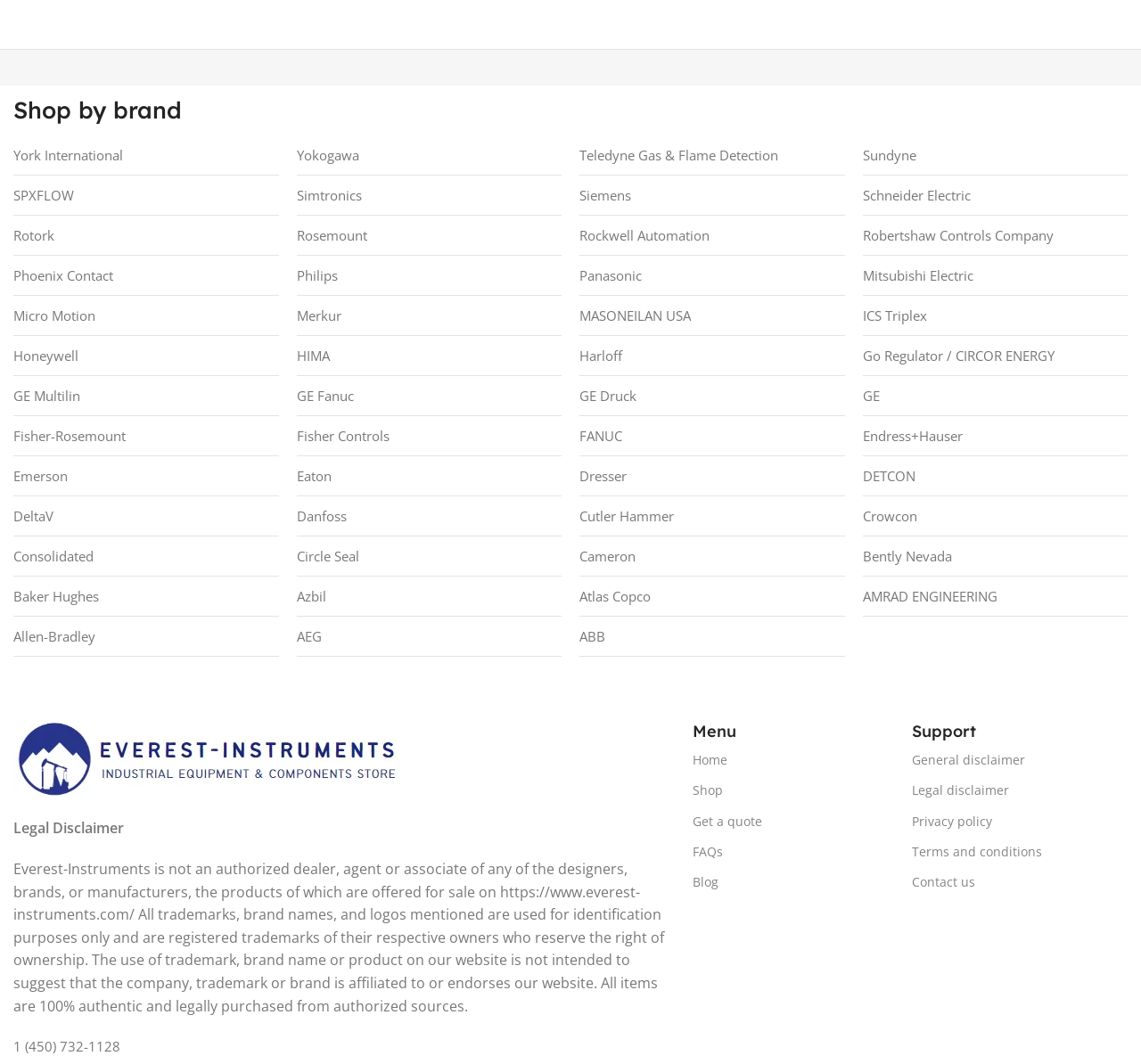Using the element description FANUC, predict the bounding box coordinates for the UI element. Provide the coordinates in (top-left x, top-left y, bottom-right x, bottom-right y) format with values ranging from 0 to 1.

[0.508, 0.4, 0.74, 0.429]